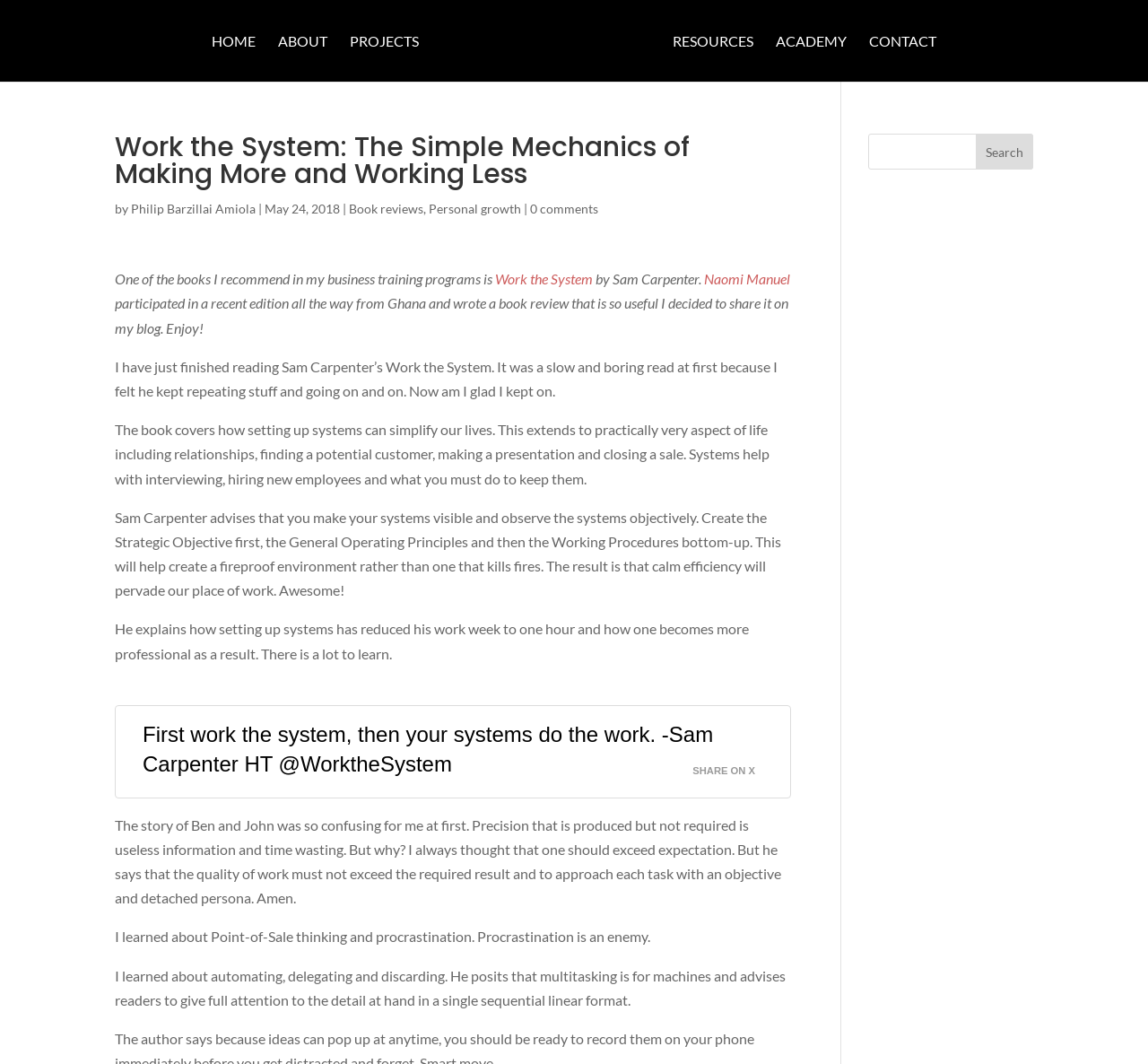Respond with a single word or phrase:
What is the author of the book being reviewed?

Philip Barzillai Amiola